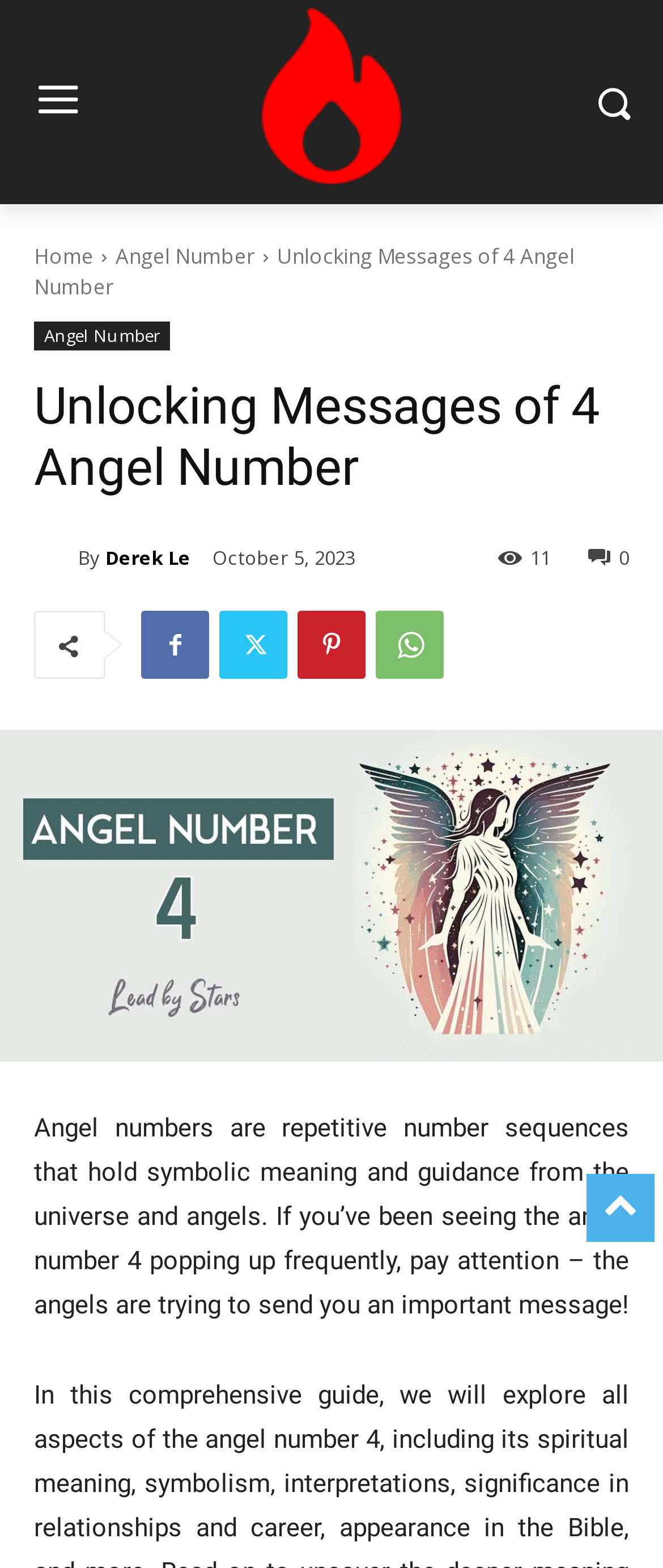What is the author of the article?
Based on the screenshot, provide your answer in one word or phrase.

Derek Le